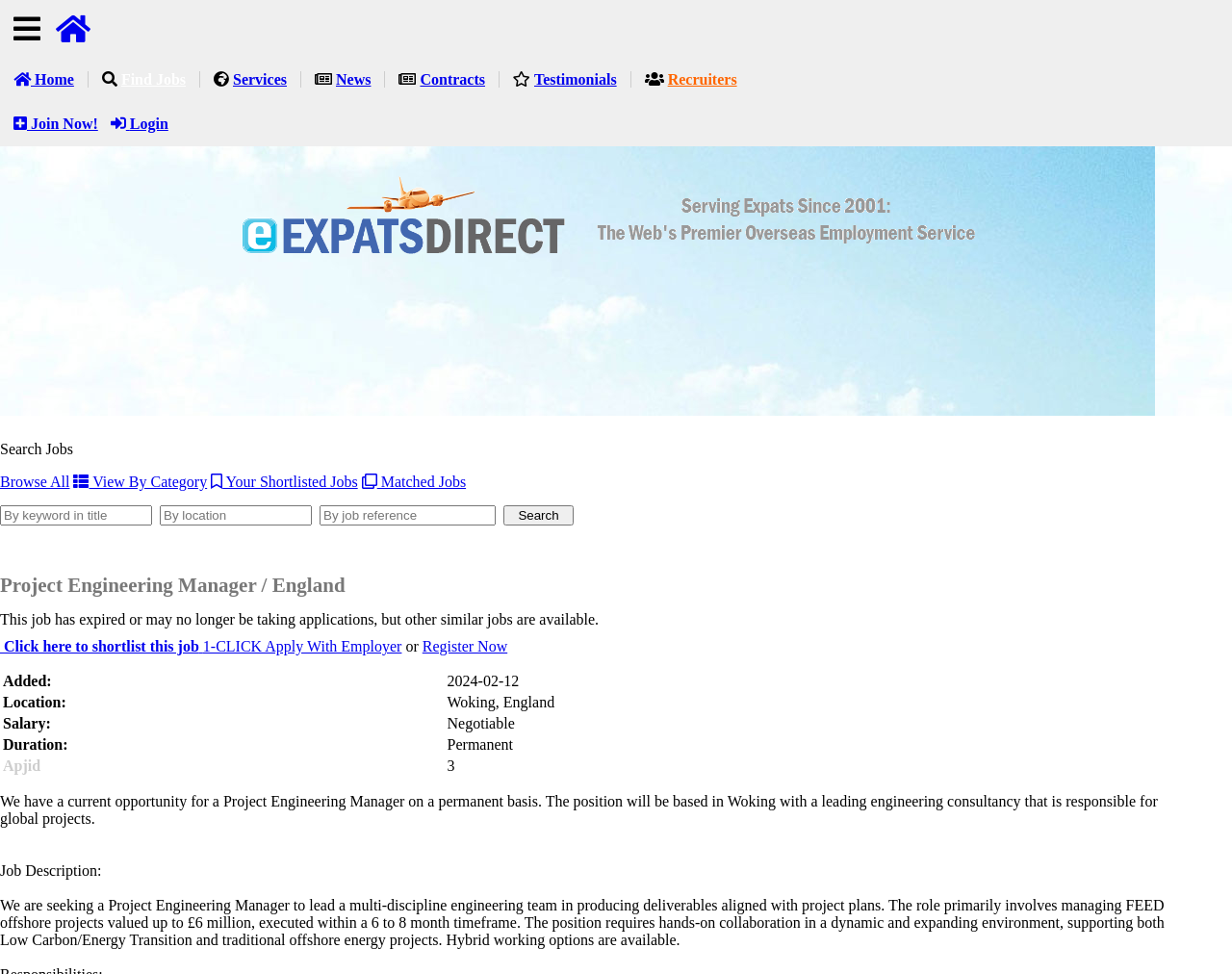What is the duration of the job?
Using the details shown in the screenshot, provide a comprehensive answer to the question.

I found the duration of the job by examining the LayoutTable element which contains a row with the label 'Duration:' and the corresponding value 'Permanent'.